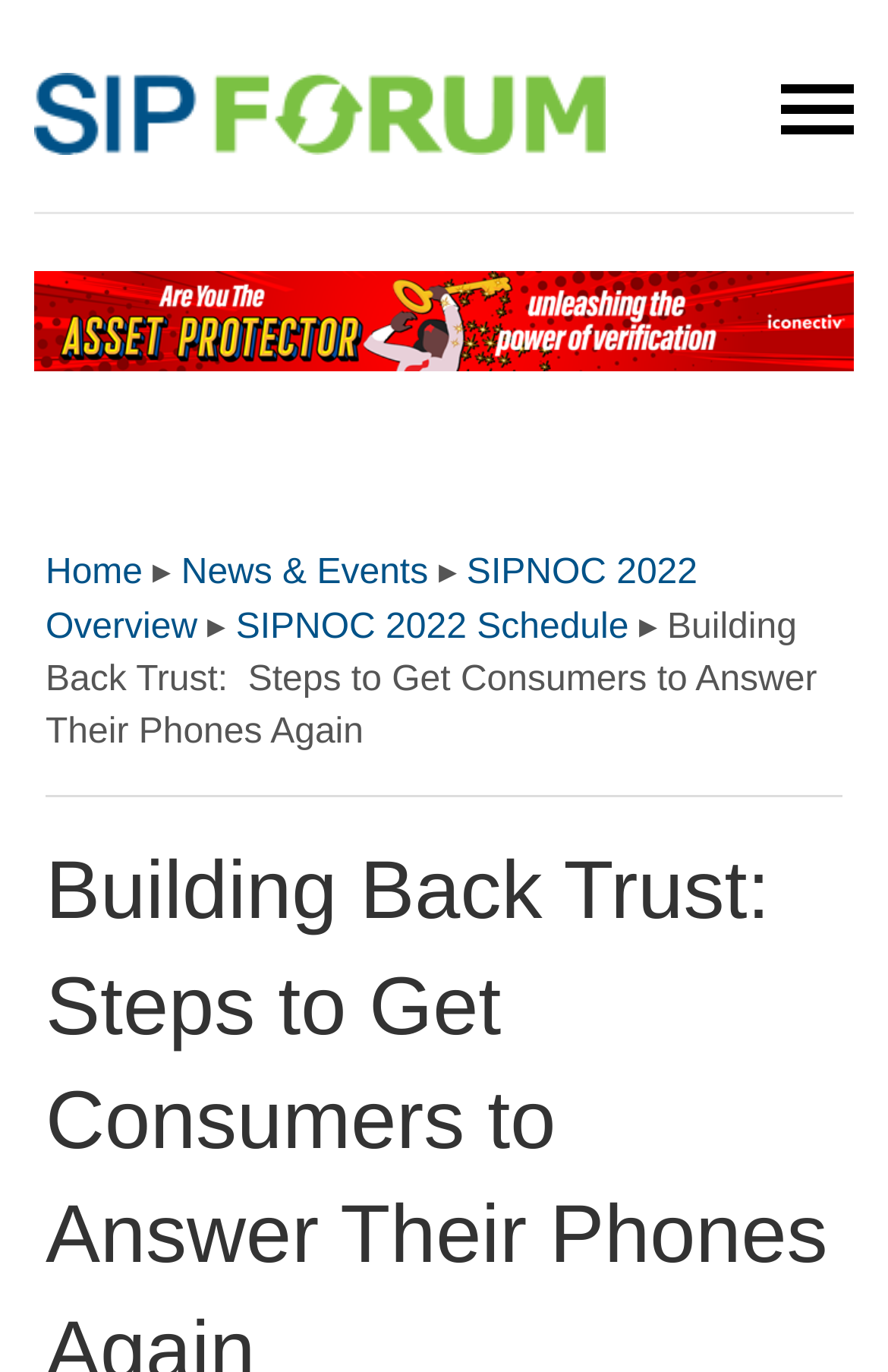Identify the bounding box for the UI element described as: "alt="iconectiv"". The coordinates should be four float numbers between 0 and 1, i.e., [left, top, right, bottom].

[0.038, 0.198, 0.962, 0.271]